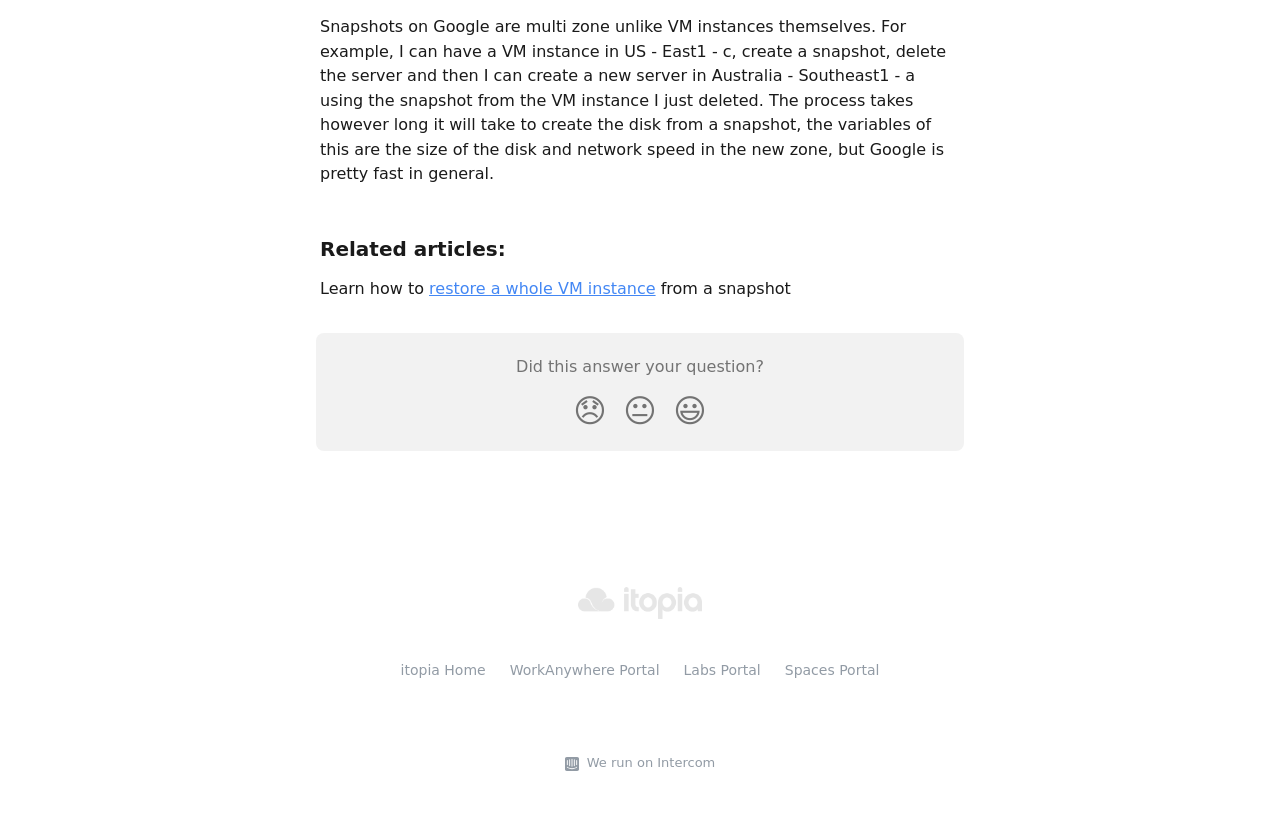Provide your answer in one word or a succinct phrase for the question: 
How many reaction buttons are available?

3